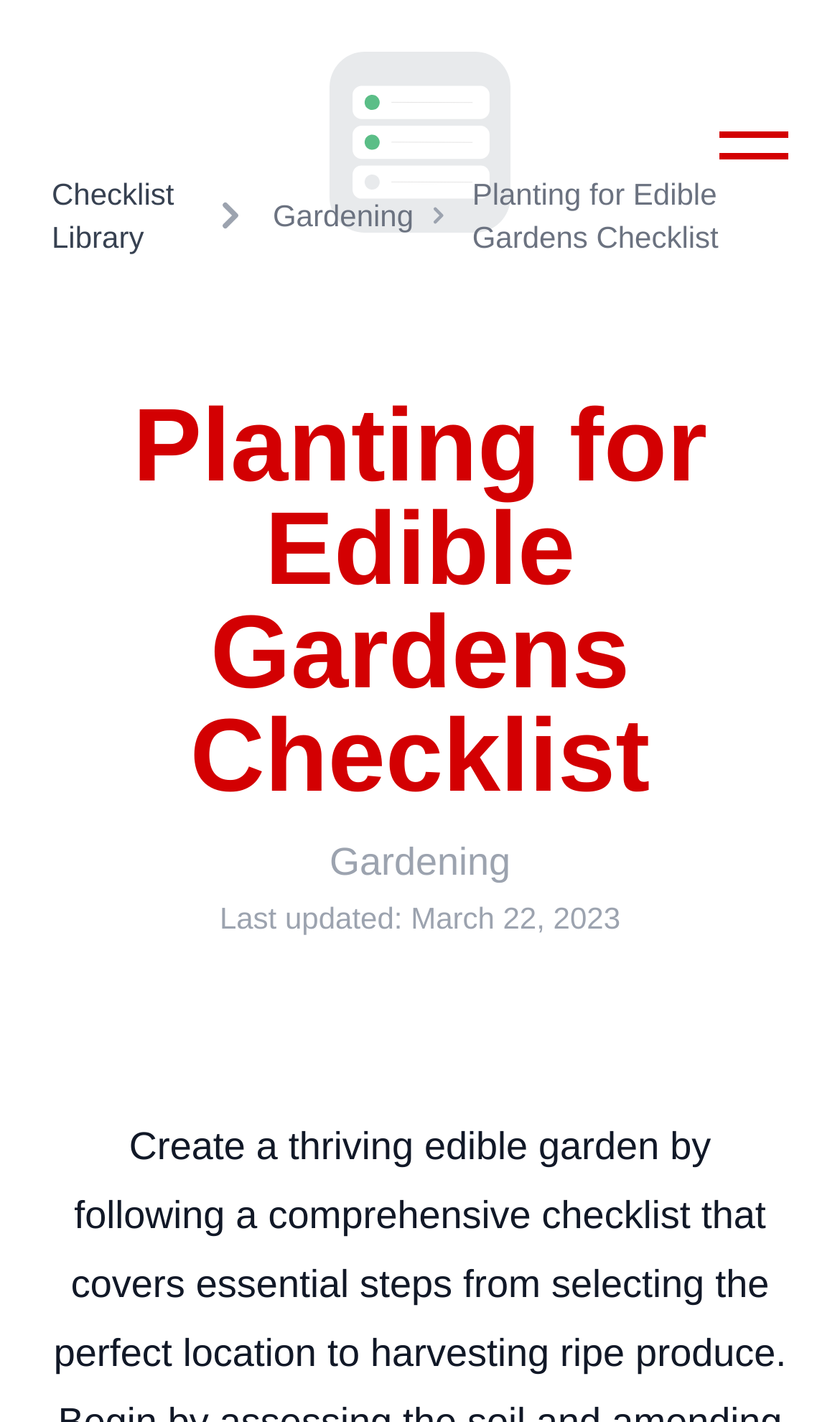Produce a meticulous description of the webpage.

This webpage is about creating a thriving edible garden, providing a comprehensive checklist for users to follow. At the top left of the page, there is an app icon, which is an image linked to the application. Next to the app icon, there is a button. Below the app icon and button, there is a breadcrumb navigation section with three links: "Checklist Library", "Gardening", and the title of the checklist, "Planting for Edible Gardens Checklist".

The main heading of the page, "Planting for Edible Gardens Checklist", is prominently displayed below the navigation section. Underneath the heading, there is another link to "Gardening". The page also displays the last updated date, "March 22, 2023", which is located near the middle of the page.

The webpage appears to be well-organized, with clear headings and concise text. The layout is easy to follow, making it simple for users to navigate and find the information they need to create a successful edible garden.